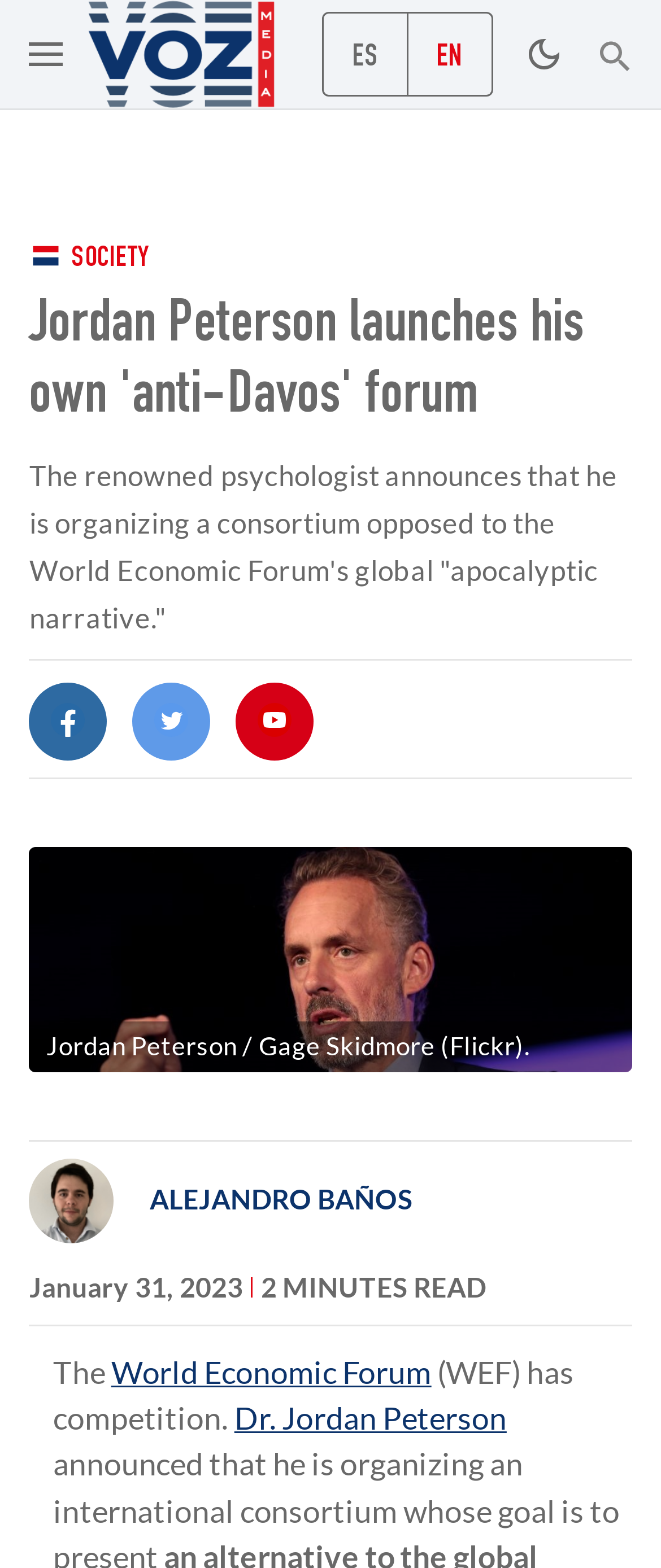Generate a detailed explanation of the webpage's features and information.

The webpage appears to be a news article about Jordan Peterson launching his own forum in opposition to the World Economic Forum's global "apocalyptic narrative." 

At the top of the page, there are four links: one on the left, two in the middle, and one on the right. The leftmost link is not labeled, while the middle links are labeled "ES" and "EN", suggesting language options. The rightmost link features a search icon.

Below these links, there is a heading that reads "Jordan Peterson launches his own 'anti-Davos' forum." Underneath this heading, there is a paragraph of text that summarizes the article, which is the same as the meta description.

To the right of the heading and paragraph, there is a large image of Jordan Peterson, accompanied by a caption. Below the image, there are three links, two of which are not labeled, and one labeled "Youtube".

Further down the page, there is a section with the author's name, "ALEJANDRO BAÑOS", and the date "January 31, 2023". Next to this section, there is a text that reads "2 MINUTES READ".

The main content of the article begins below this section. The text is divided into paragraphs, with the first sentence reading "The World Economic Forum (WEF) has competition." The article mentions Dr. Jordan Peterson, who is launching a consortium opposed to the World Economic Forum's global "apocalyptic narrative."